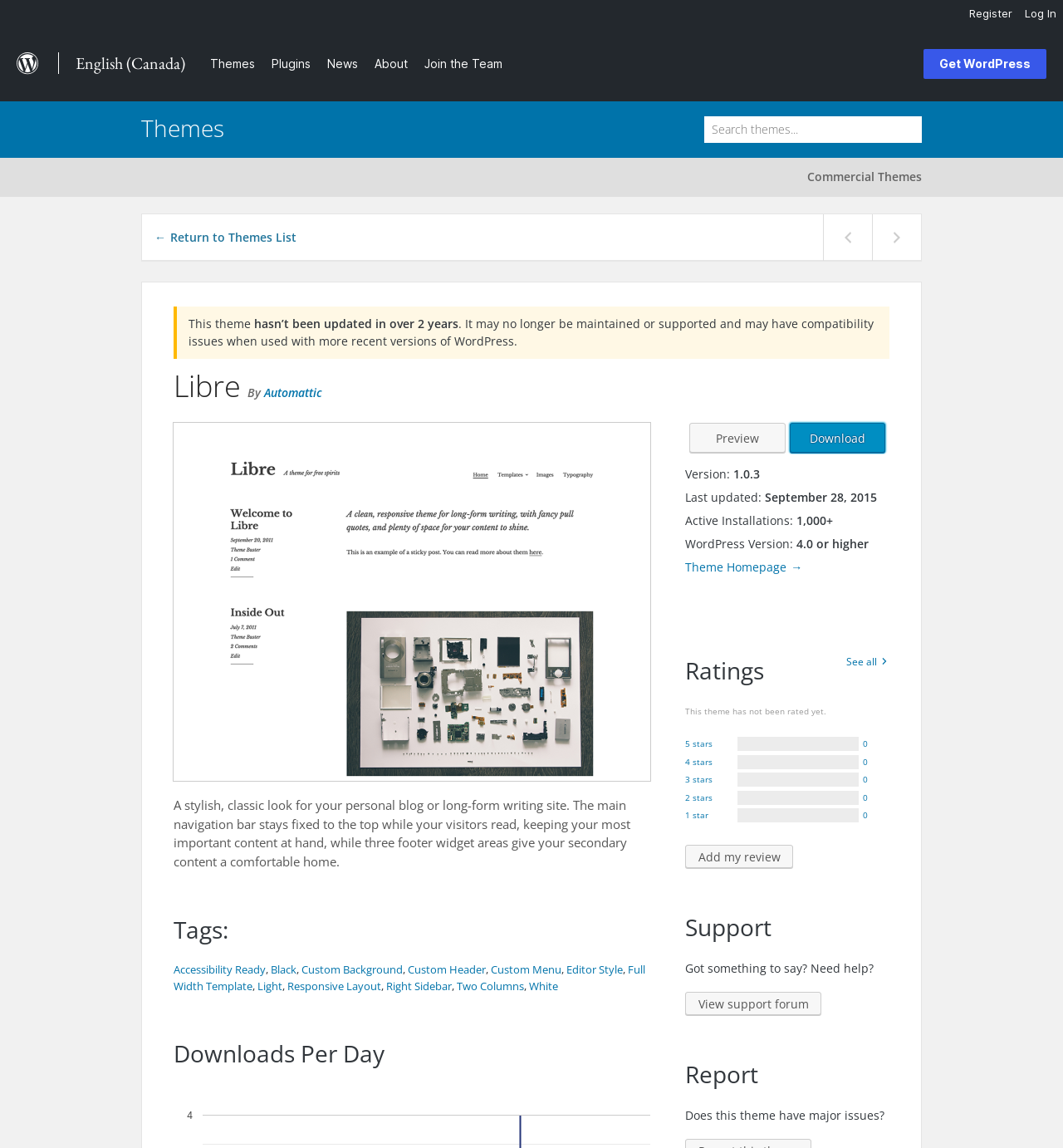Determine the bounding box coordinates of the clickable region to execute the instruction: "Search for themes". The coordinates should be four float numbers between 0 and 1, denoted as [left, top, right, bottom].

[0.663, 0.101, 0.867, 0.125]